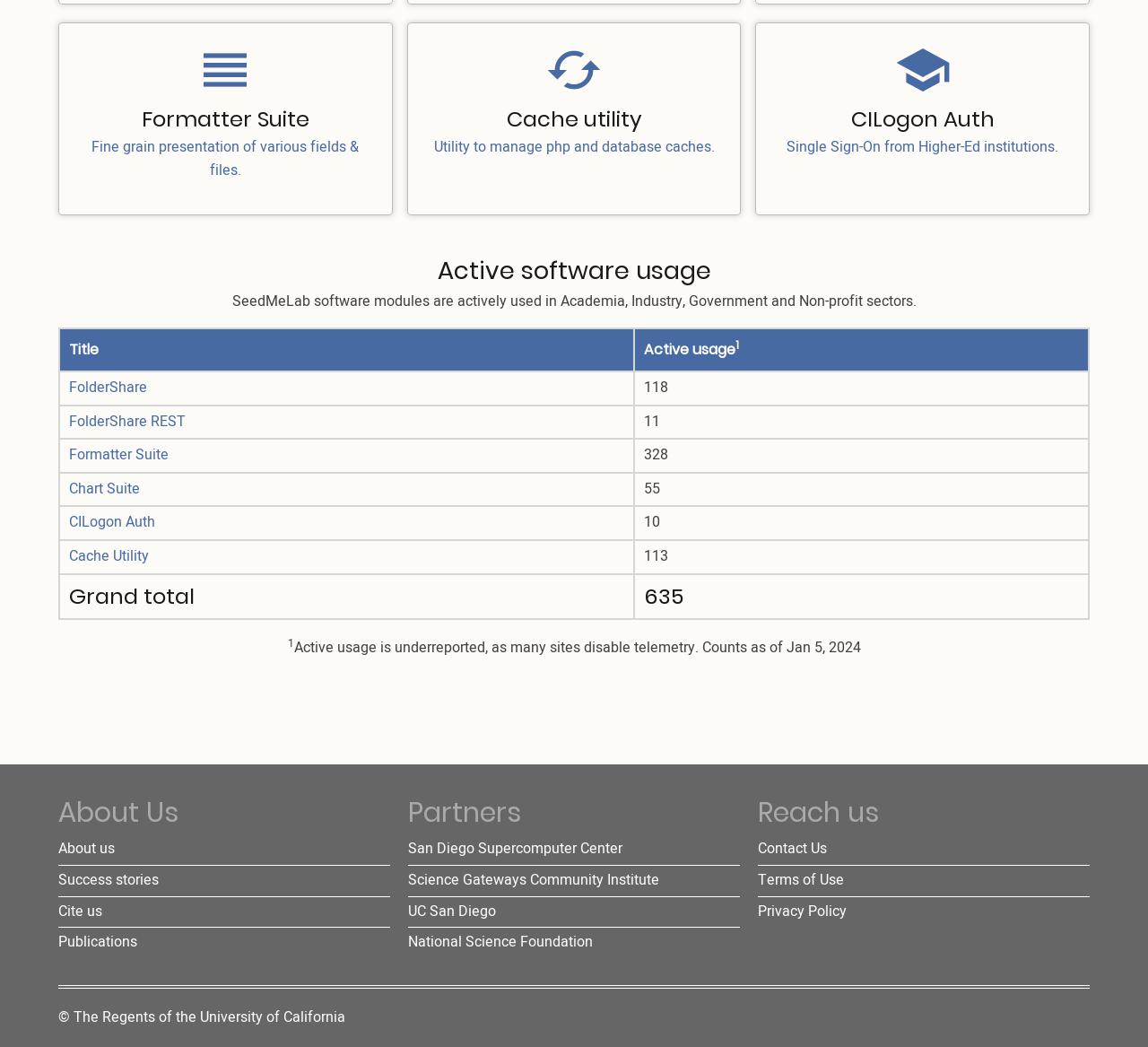Based on the element description "Science Gateways Community Institute", predict the bounding box coordinates of the UI element.

[0.355, 0.83, 0.574, 0.851]